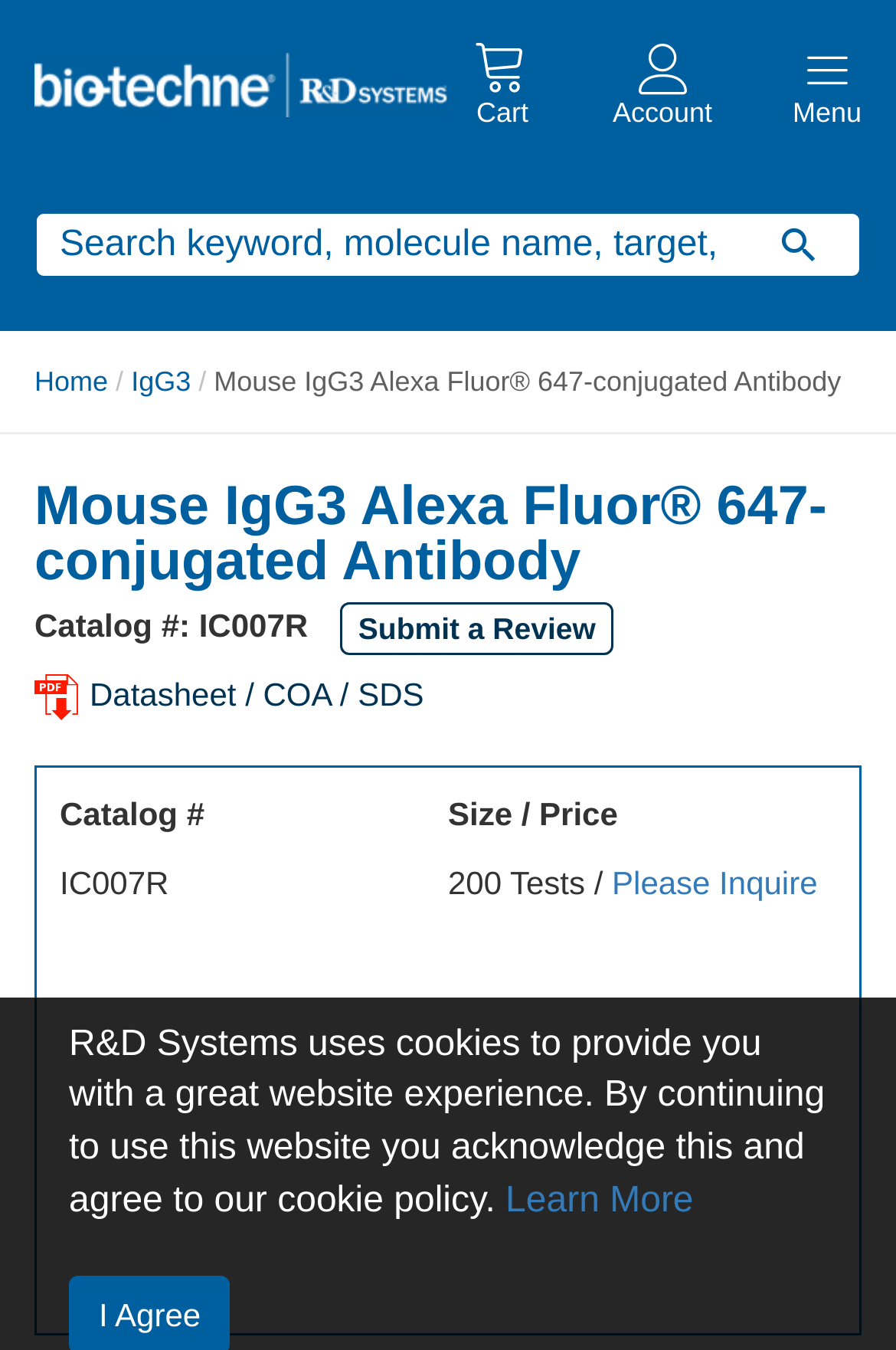Please give a concise answer to this question using a single word or phrase: 
What is the name of the company providing the antibody?

R&D Systems